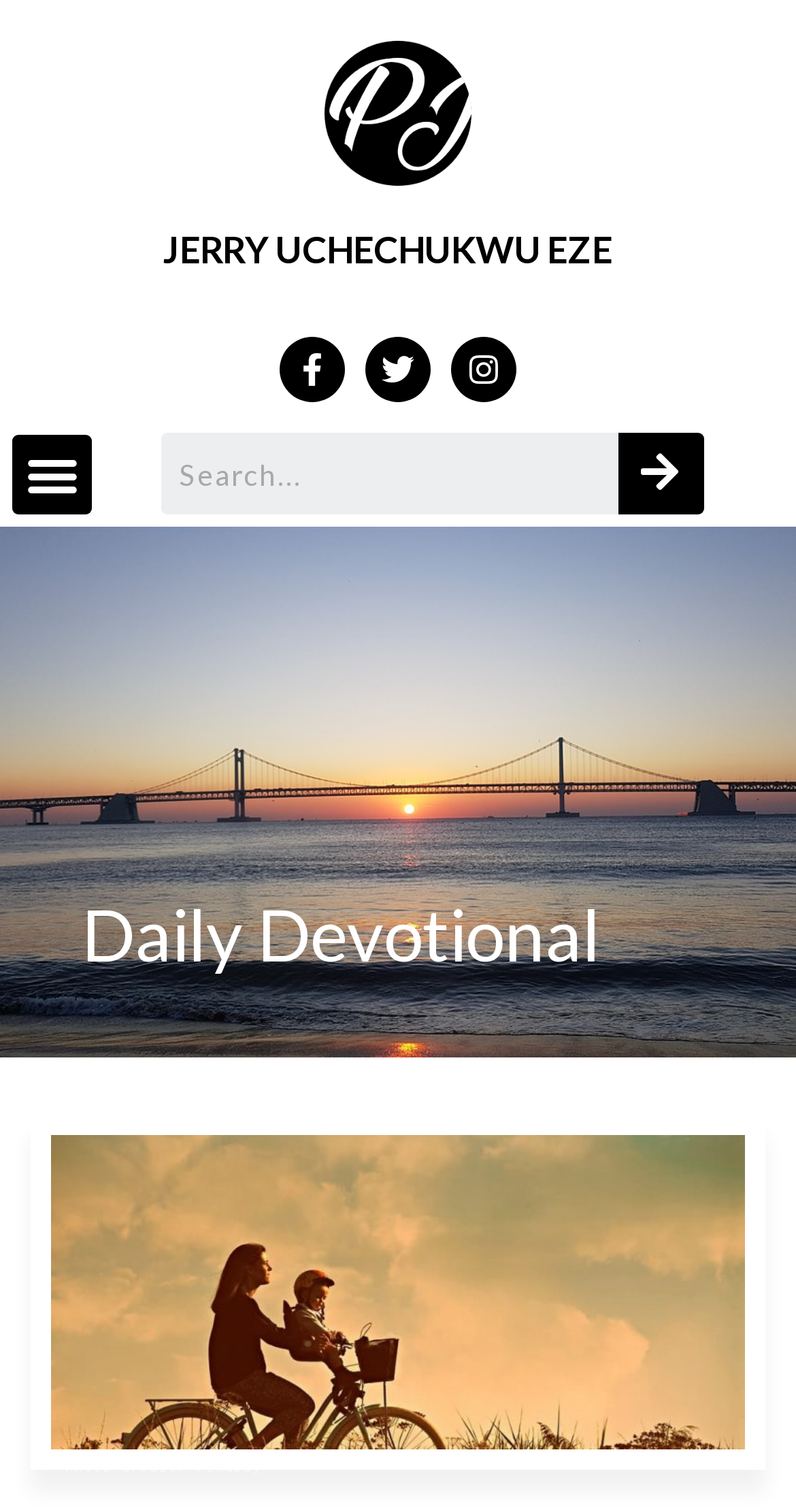How many social media links are there?
Give a comprehensive and detailed explanation for the question.

There are three social media links on the webpage, which are Facebook, Twitter, and Instagram, represented by their respective icons and located at the top of the webpage.